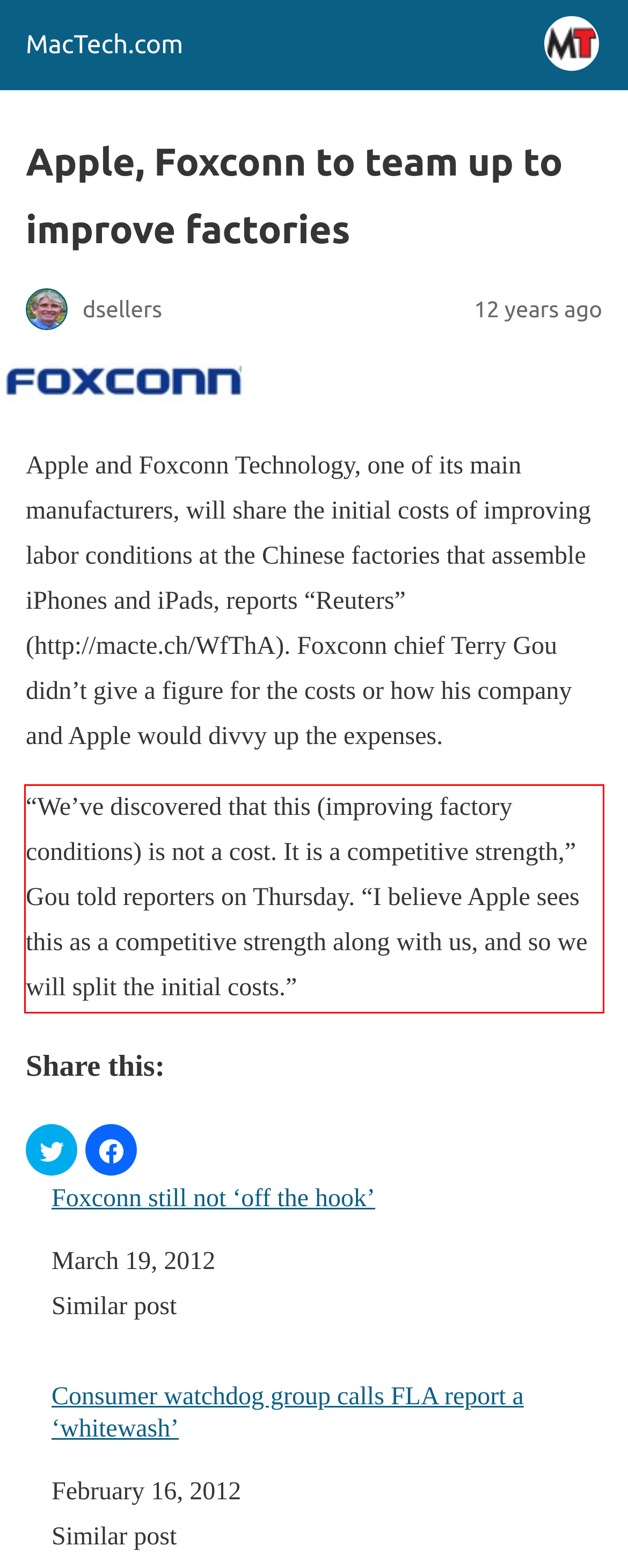Observe the screenshot of the webpage, locate the red bounding box, and extract the text content within it.

“We’ve discovered that this (improving factory conditions) is not a cost. It is a competitive strength,” Gou told reporters on Thursday. “I believe Apple sees this as a competitive strength along with us, and so we will split the initial costs.”